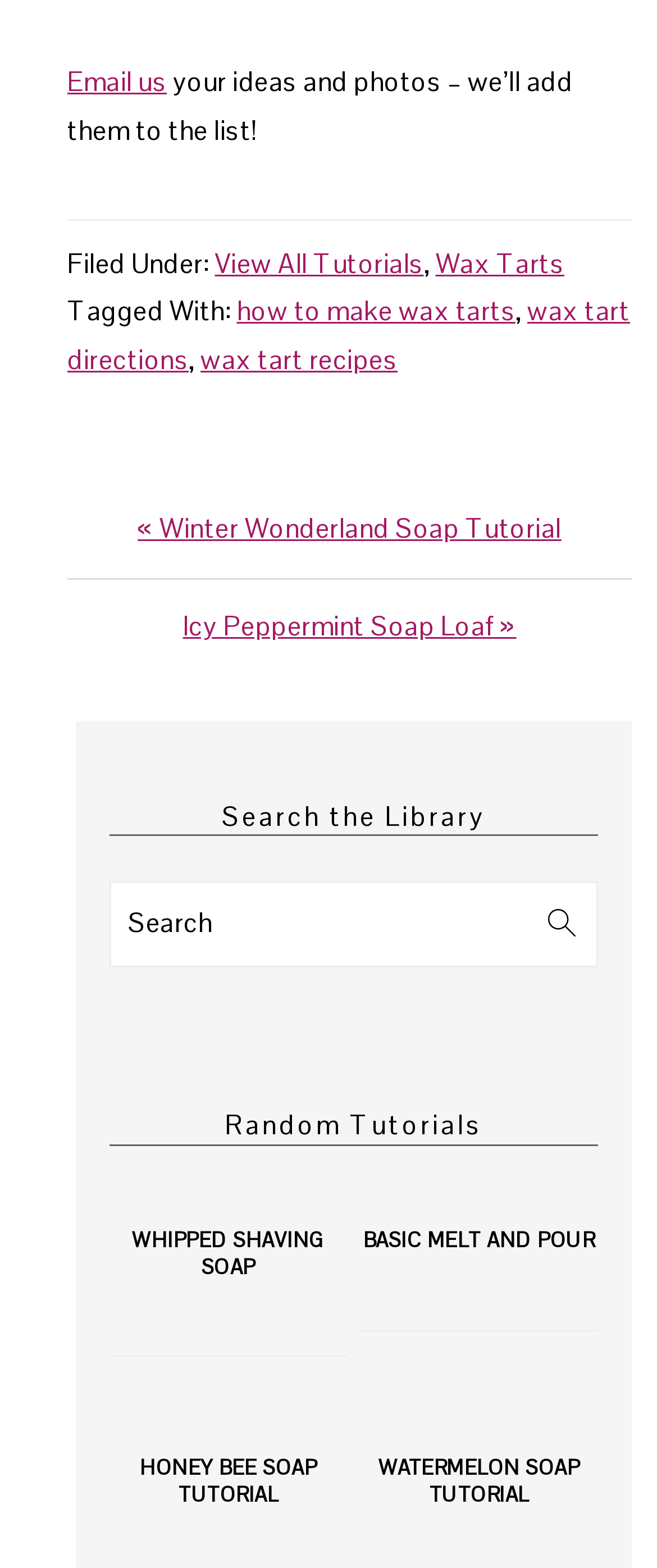What type of content is listed in the 'Random Tutorials' section?
Observe the image and answer the question with a one-word or short phrase response.

Soap making tutorials